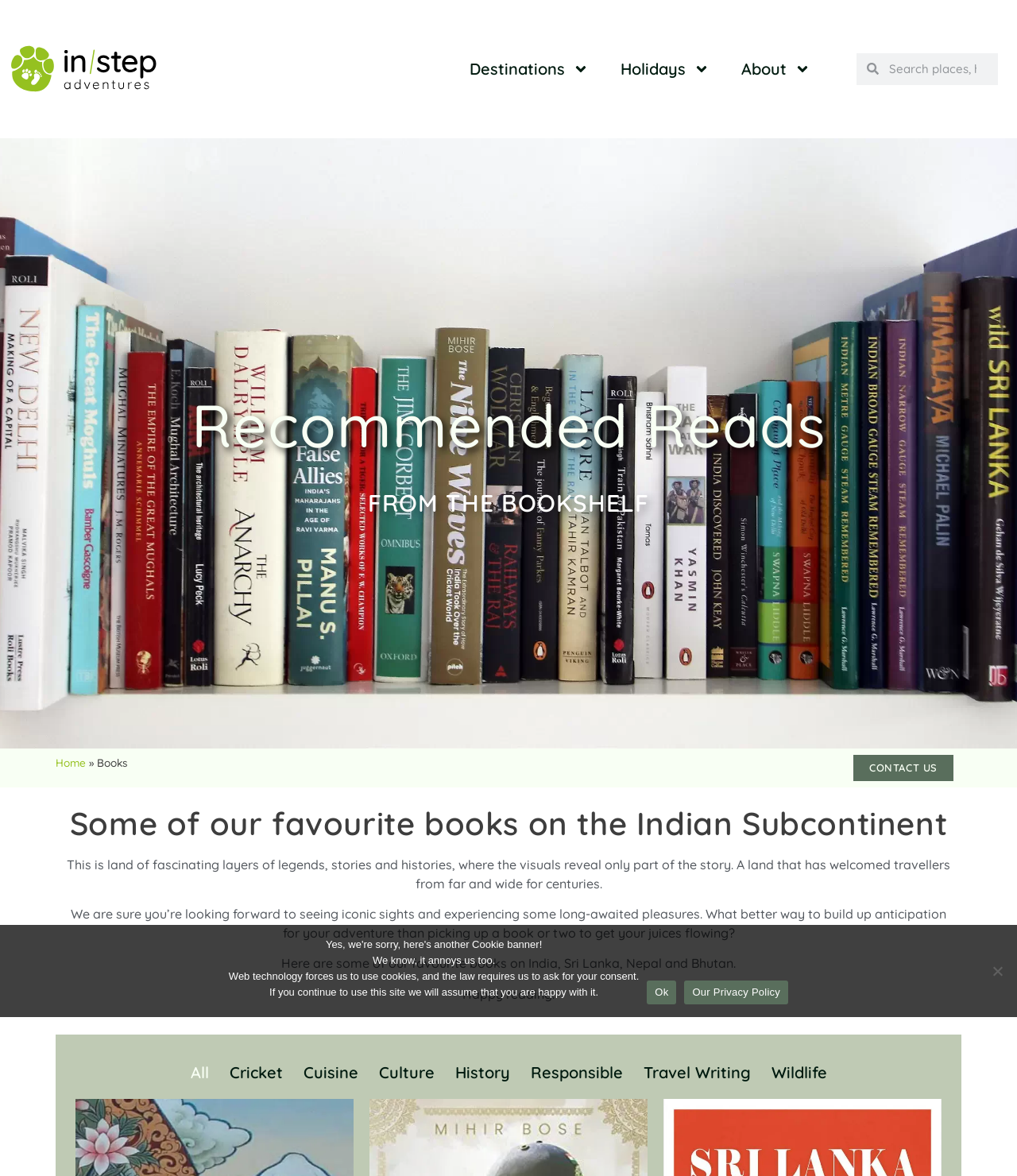Determine the bounding box coordinates for the region that must be clicked to execute the following instruction: "Contact us".

[0.839, 0.642, 0.938, 0.664]